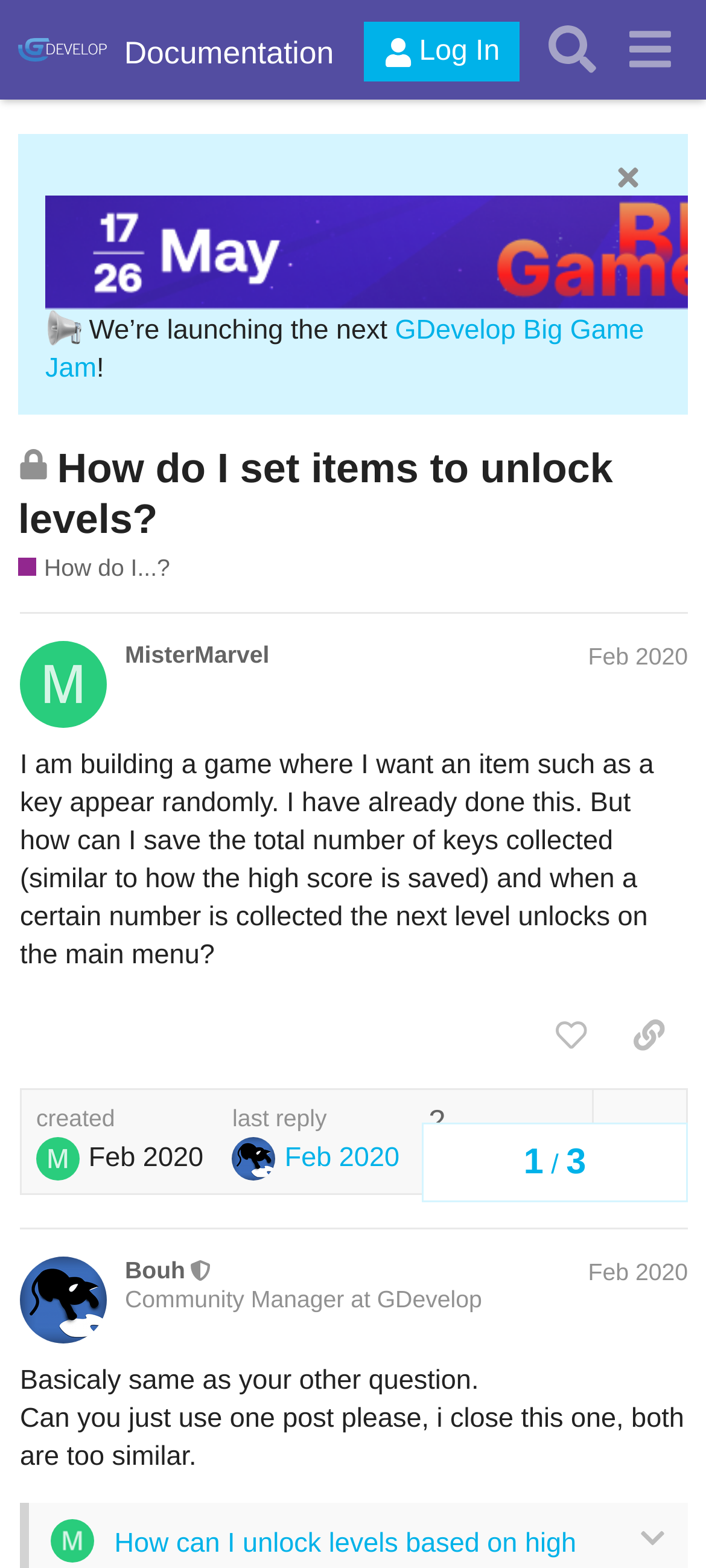Please identify the bounding box coordinates of the element that needs to be clicked to perform the following instruction: "Expand the topic replies".

[0.905, 0.972, 0.944, 0.991]